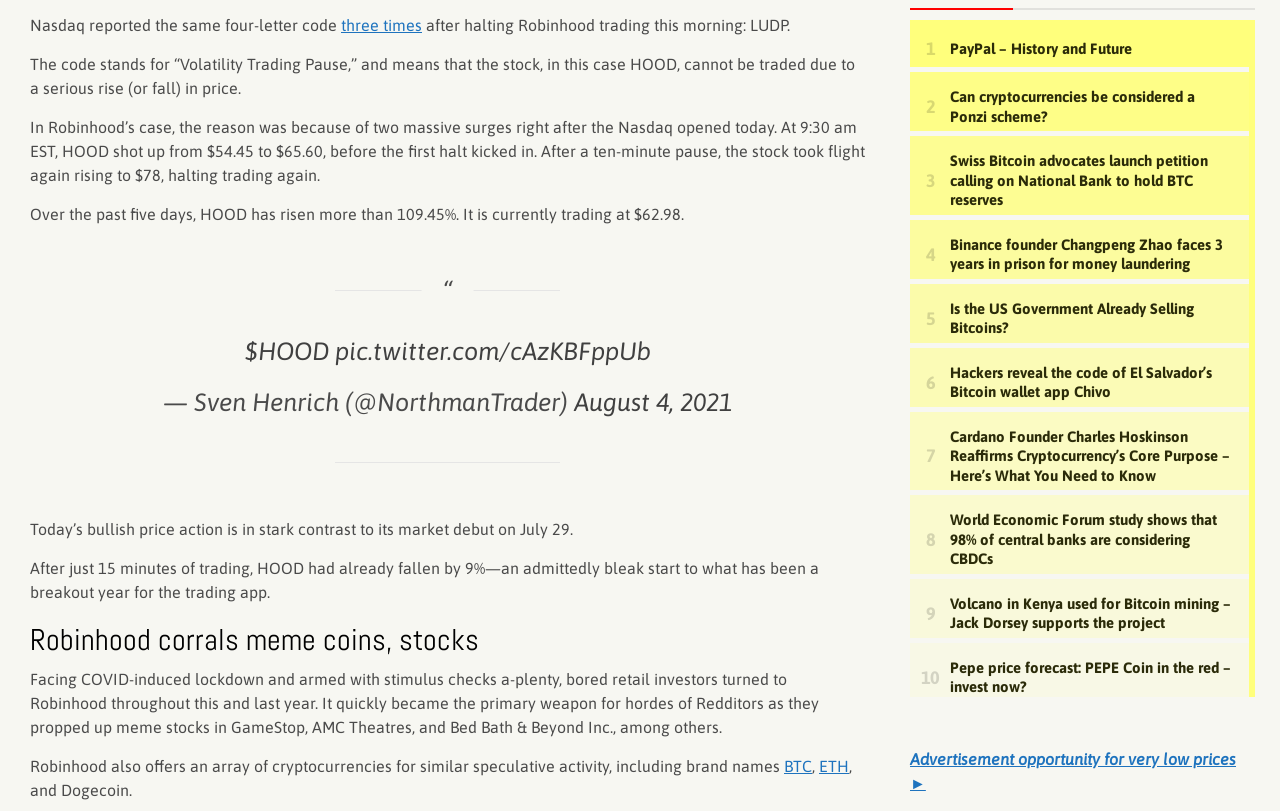Extract the bounding box coordinates of the UI element described: "August 4, 2021". Provide the coordinates in the format [left, top, right, bottom] with values ranging from 0 to 1.

[0.448, 0.479, 0.572, 0.513]